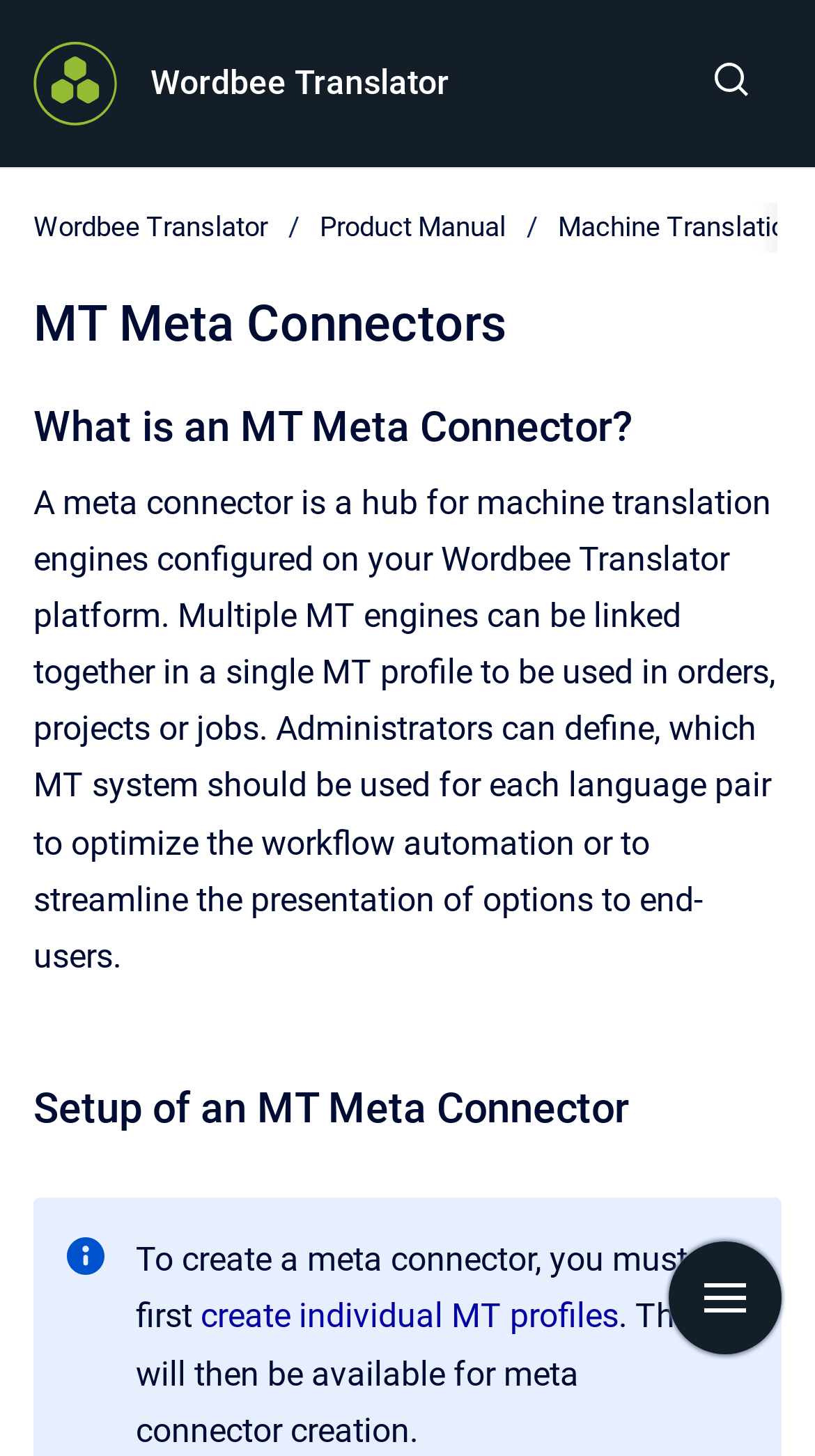What is the purpose of a meta connector?
With the help of the image, please provide a detailed response to the question.

Based on the webpage content, a meta connector is used to optimize the workflow automation or to streamline the presentation of options to end-users by defining which MT system should be used for each language pair.